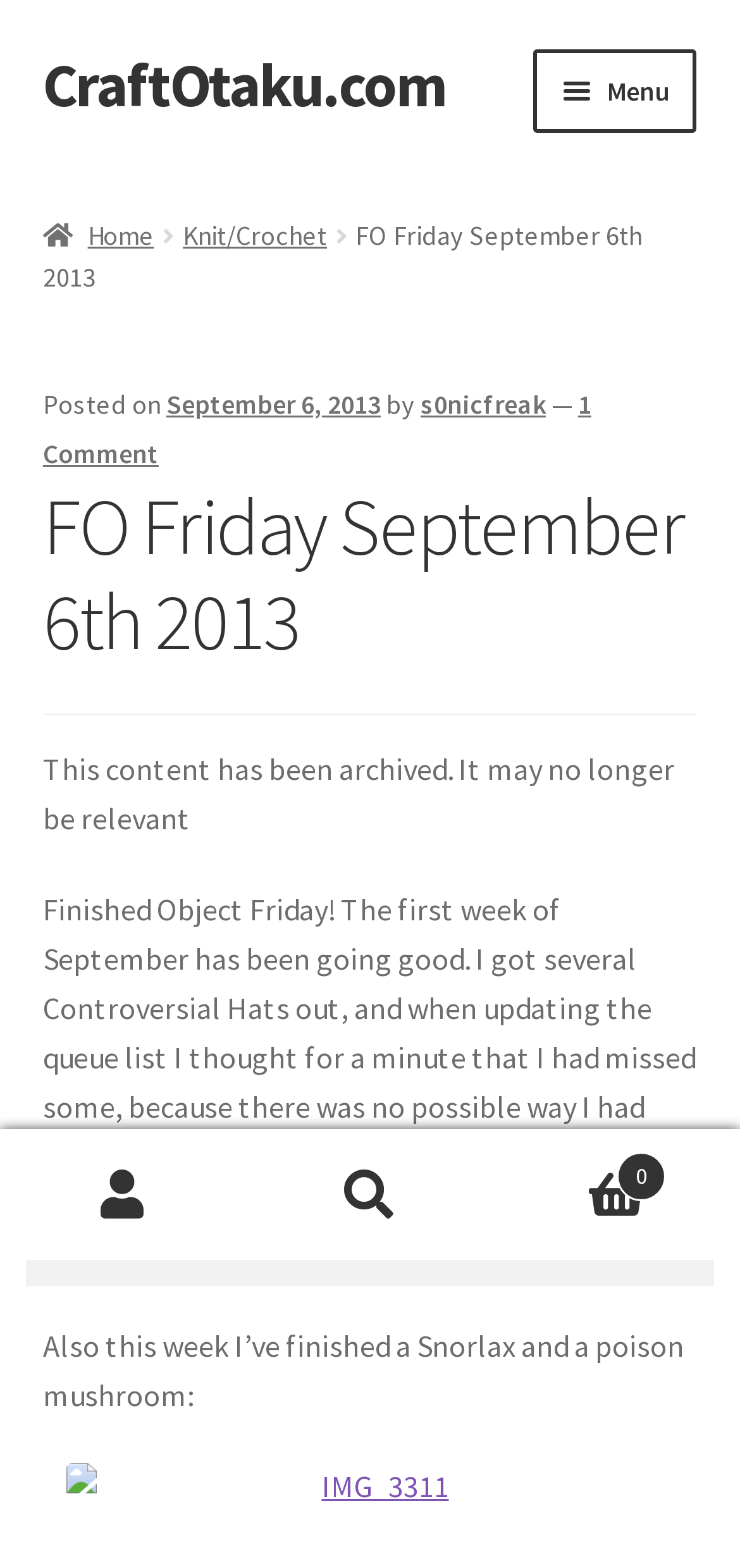Please find the bounding box for the following UI element description. Provide the coordinates in (top-left x, top-left y, bottom-right x, bottom-right y) format, with values between 0 and 1: My account

[0.058, 0.28, 0.942, 0.345]